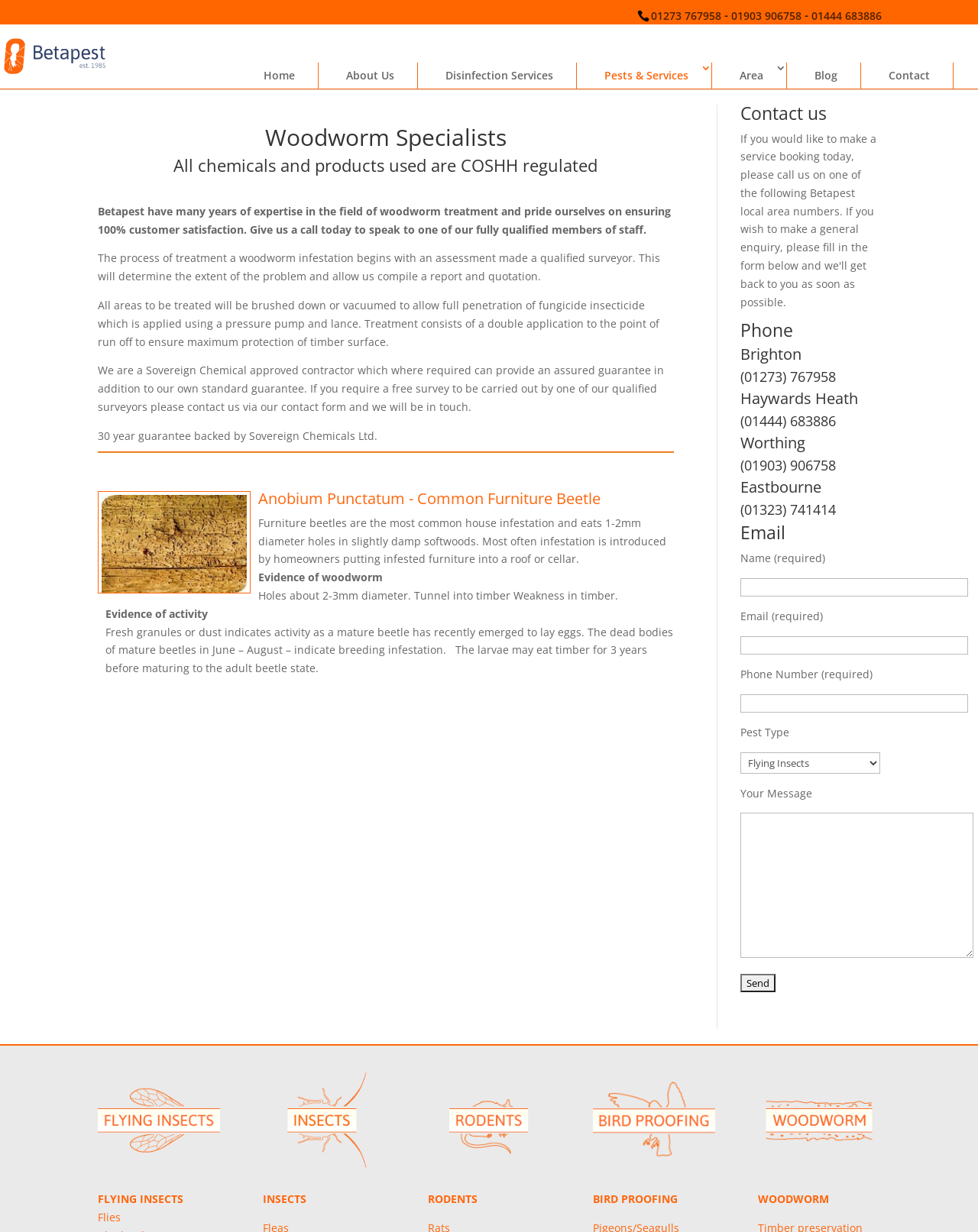Carefully examine the image and provide an in-depth answer to the question: What is the common name of Anobium Punctatum?

I saw the image and heading on the webpage that identifies Anobium Punctatum as the Common Furniture Beetle.